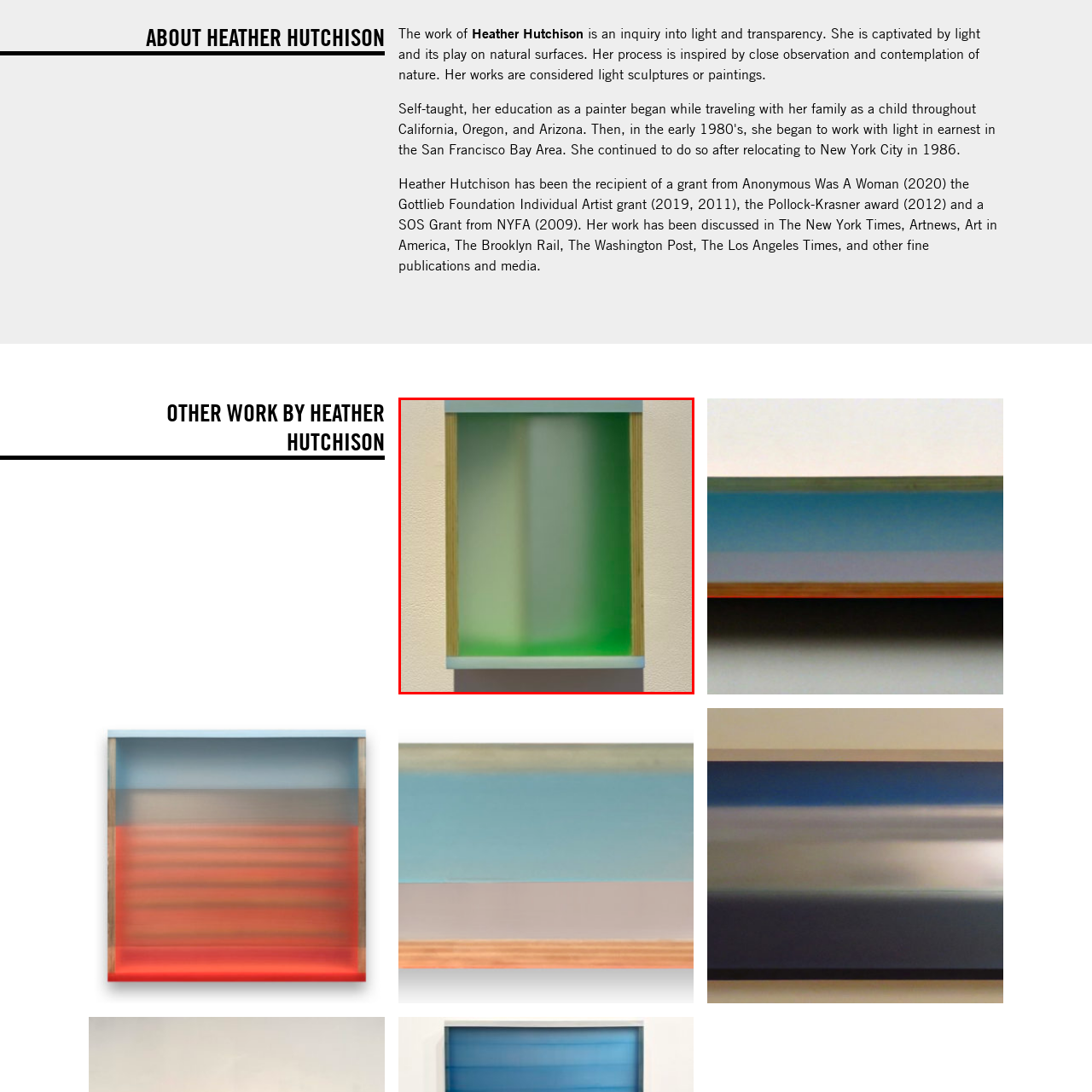What is Heather Hutchison's area of artistic exploration?
Carefully look at the image inside the red bounding box and answer the question in a detailed manner using the visual details present.

According to the caption, Heather Hutchison's artwork embodies the essence of her artistic exploration of nature's subtleties, suggesting that her area of exploration is the subtleties of nature.